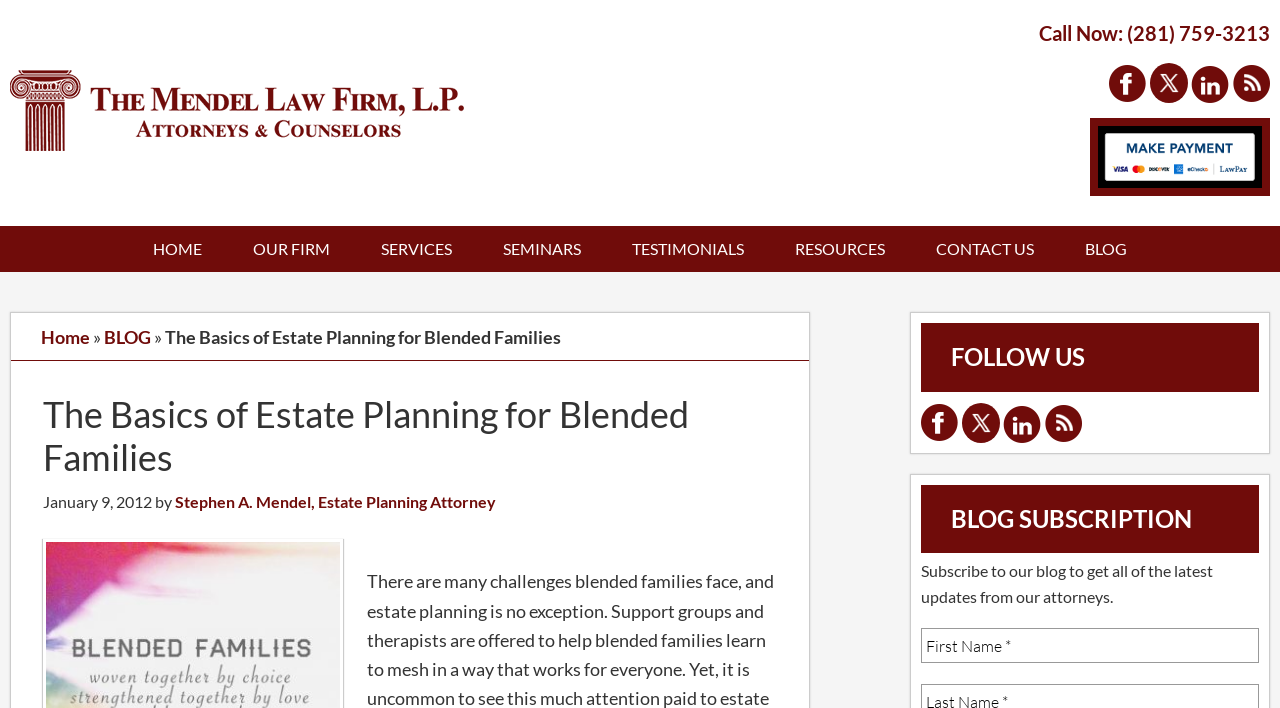Show me the bounding box coordinates of the clickable region to achieve the task as per the instruction: "Read the 'The Basics of Estate Planning for Blended Families' article".

[0.034, 0.555, 0.607, 0.677]